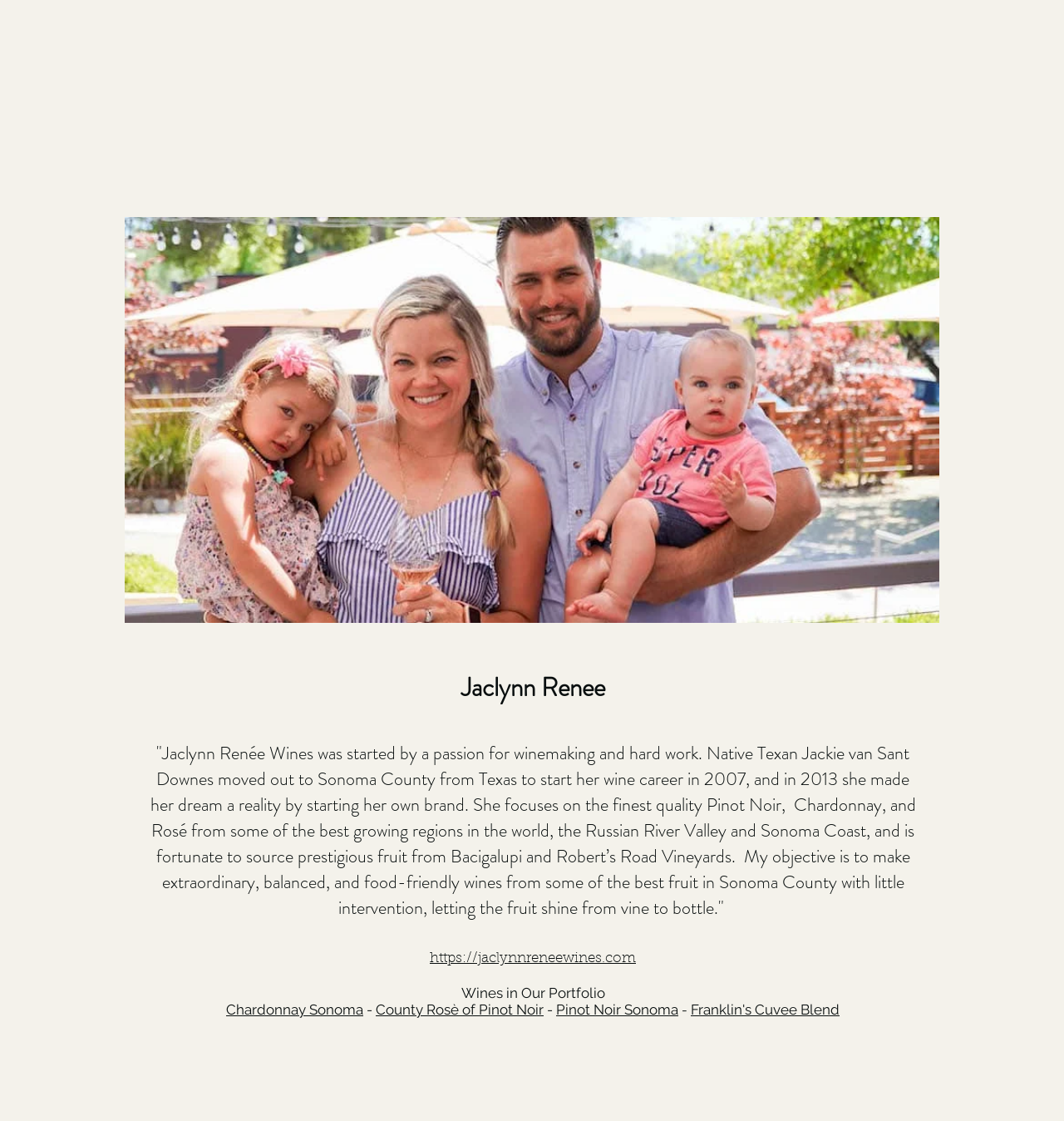What is the name of the wine brand?
Can you provide an in-depth and detailed response to the question?

The name of the wine brand can be found in the text description on the webpage, which states 'Jaclynn Renée Wines was started by a passion for winemaking and hard work.'